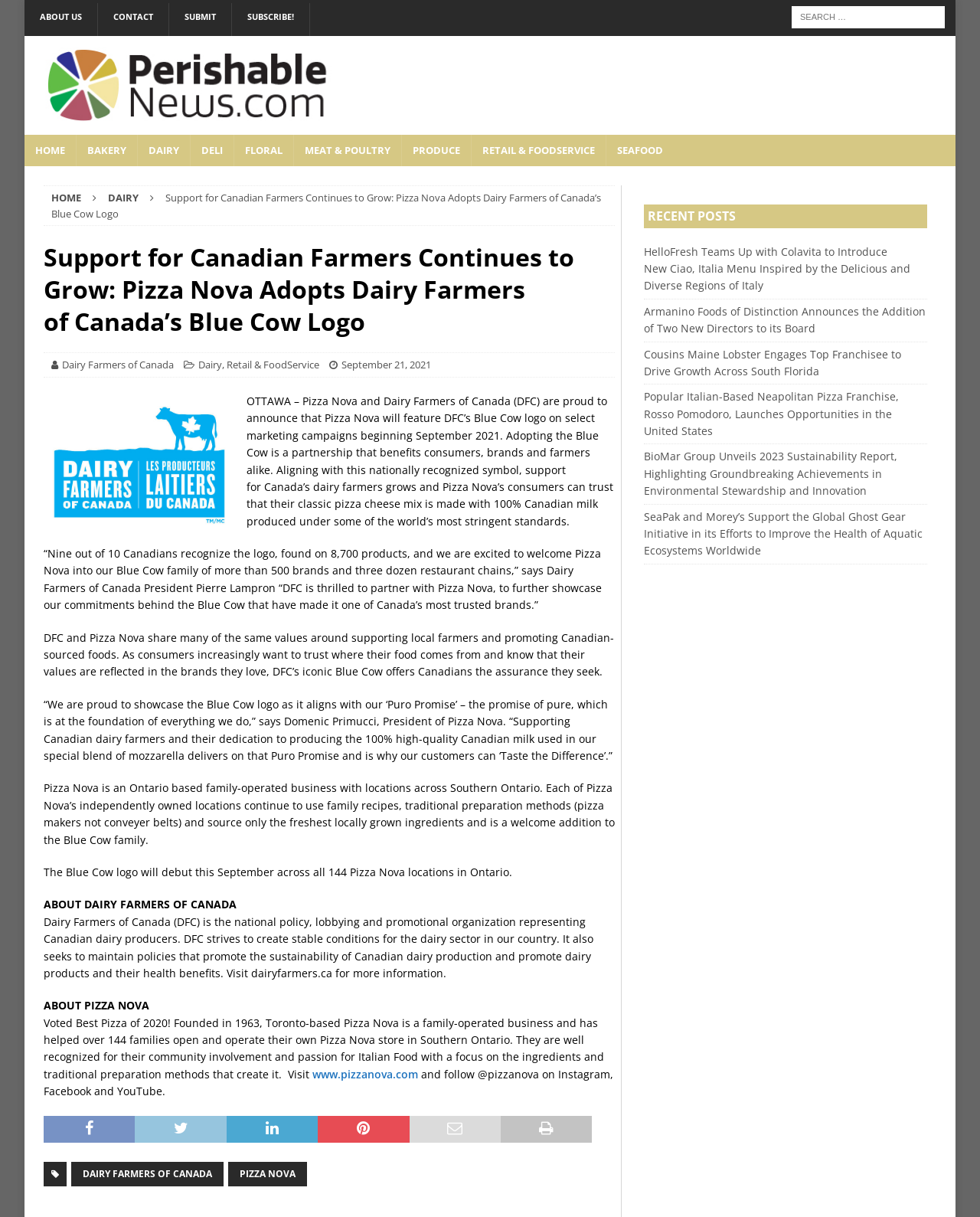Find the bounding box coordinates of the clickable region needed to perform the following instruction: "Go to HOME page". The coordinates should be provided as four float numbers between 0 and 1, i.e., [left, top, right, bottom].

[0.025, 0.111, 0.077, 0.136]